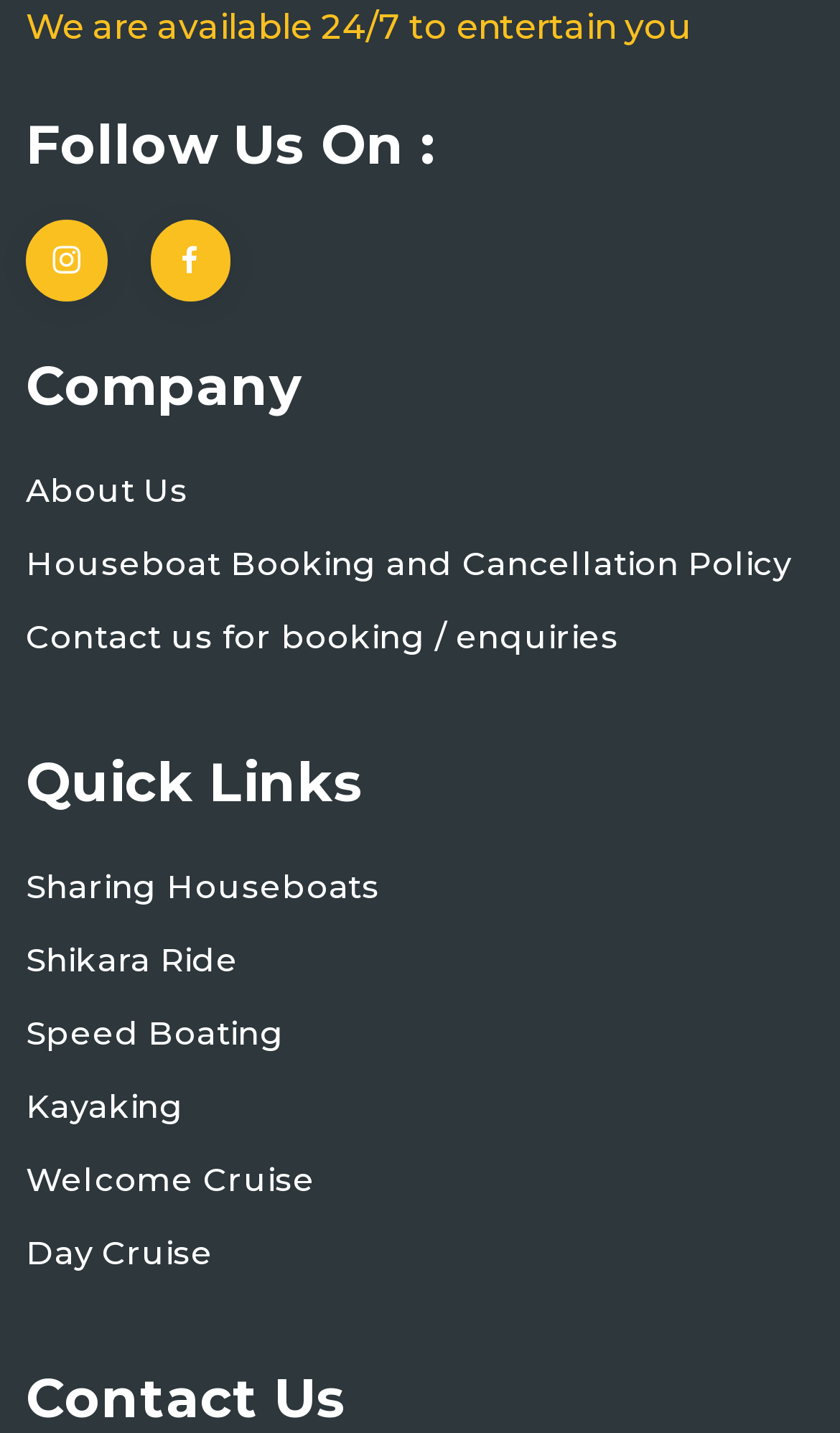How many types of cruises are mentioned?
Could you please answer the question thoroughly and with as much detail as possible?

The answer can be found by counting the number of link elements related to cruises, which are 'Welcome Cruise', 'Day Cruise', and 'Shikara Ride'.